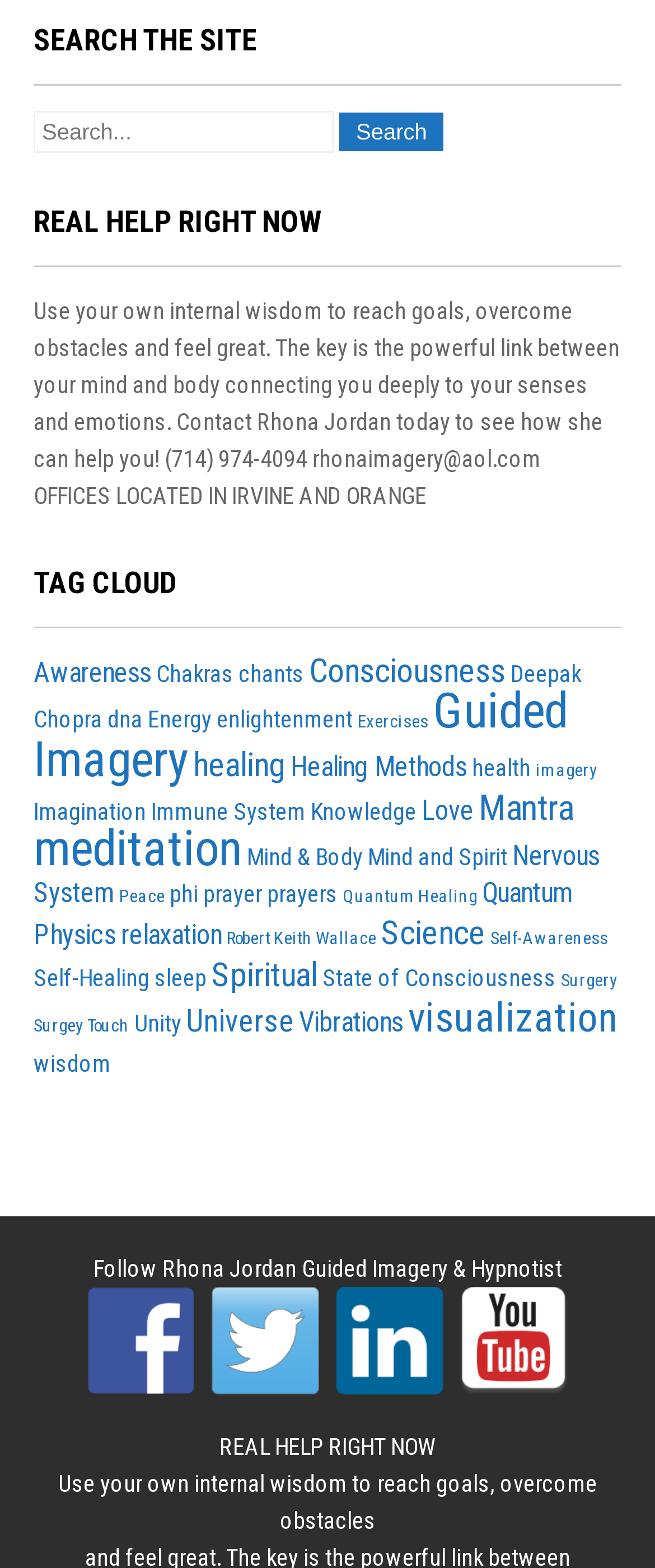Please look at the image and answer the question with a detailed explanation: What is the contact information provided on the webpage?

The webpage provides Rhona Jordan's contact information, including her phone number (714) 974-4094 and email address rhonaimagery@aol.com.